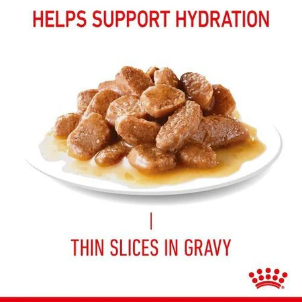What is the benefit of this cat food?
Refer to the image and answer the question using a single word or phrase.

HELPS SUPPORT HYDRATION